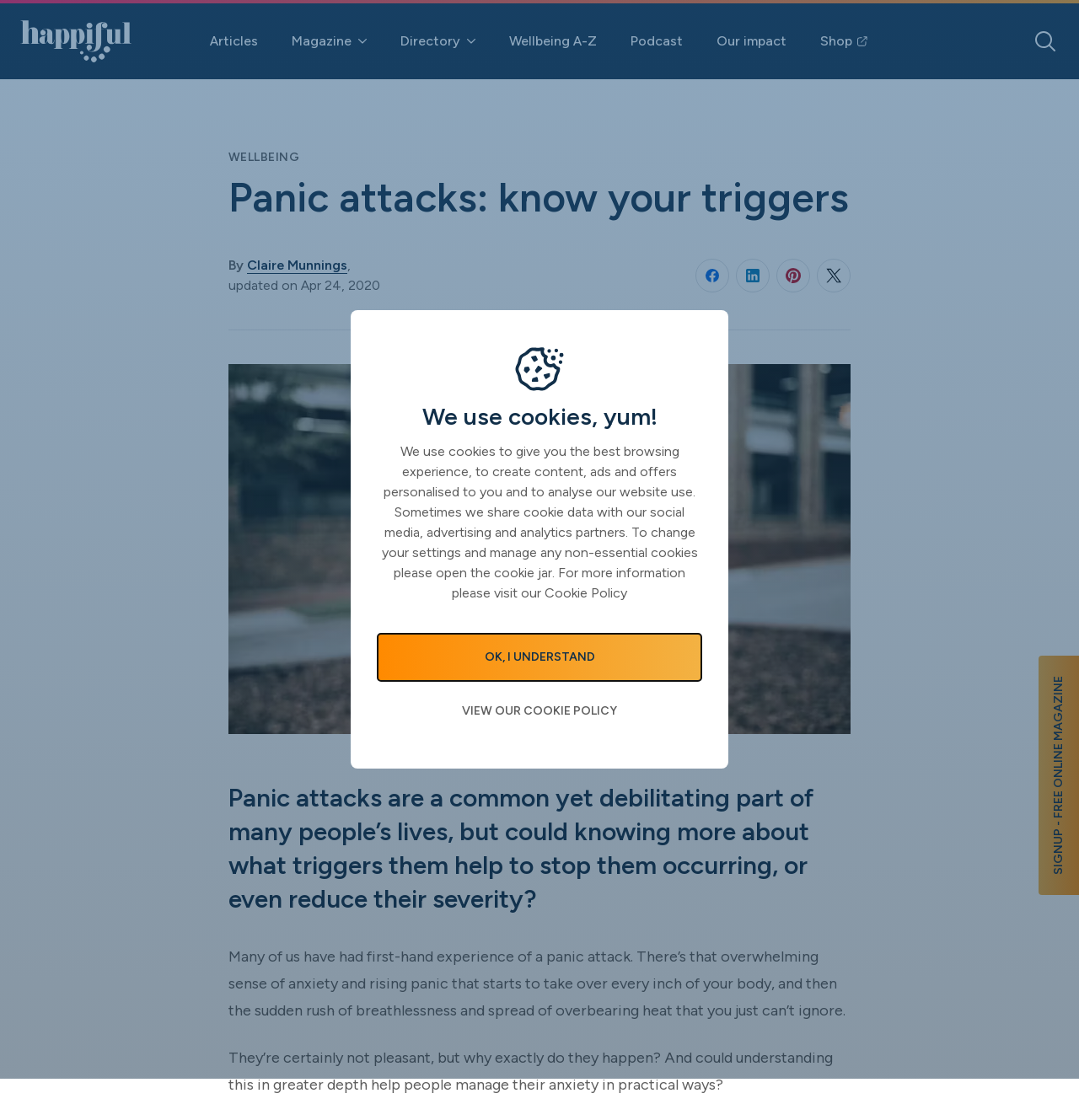Determine the bounding box of the UI component based on this description: "Shop". The bounding box coordinates should be four float values between 0 and 1, i.e., [left, top, right, bottom].

[0.76, 0.028, 0.805, 0.046]